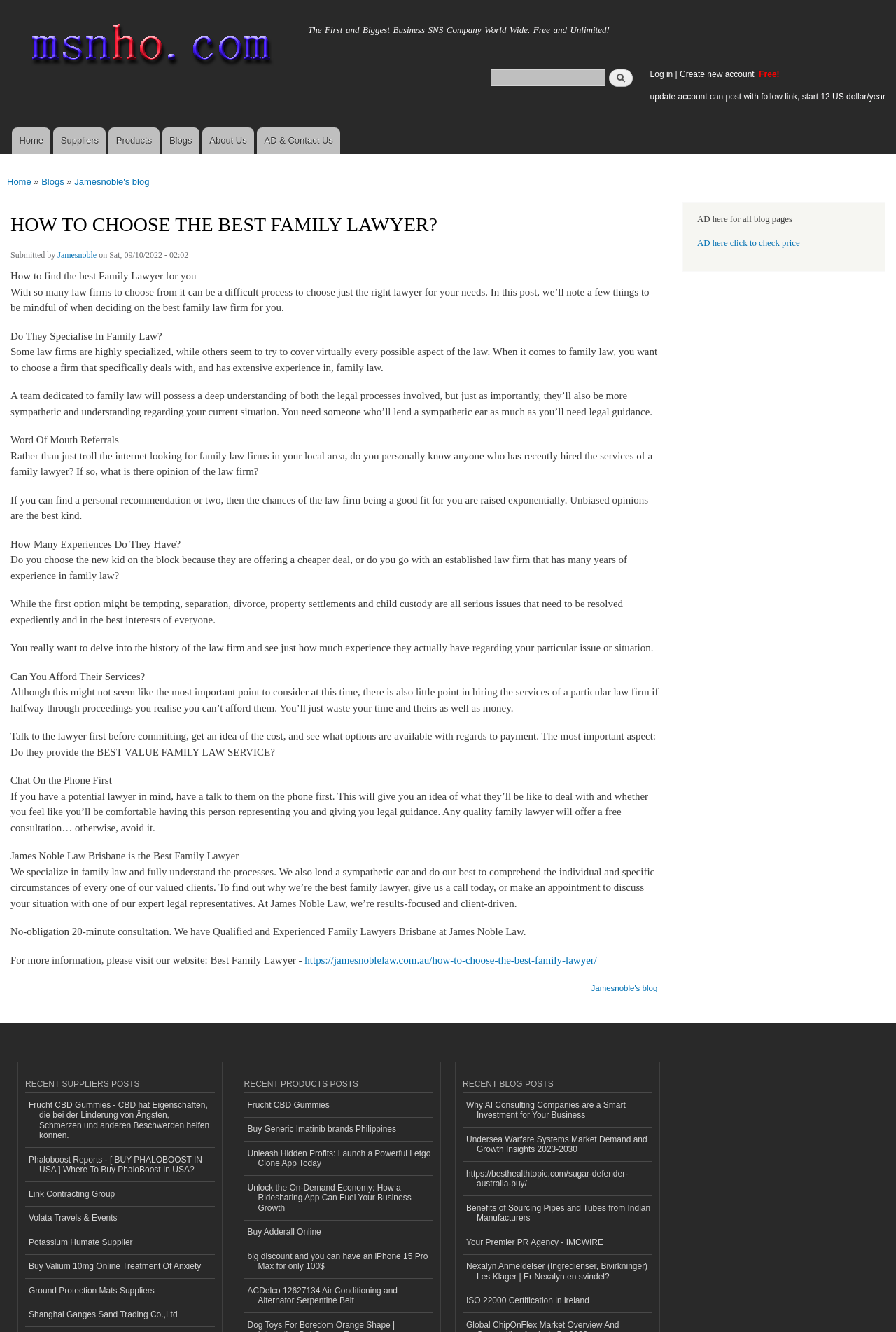Please identify the bounding box coordinates of the element's region that should be clicked to execute the following instruction: "Visit the website of James Noble Law". The bounding box coordinates must be four float numbers between 0 and 1, i.e., [left, top, right, bottom].

[0.34, 0.716, 0.666, 0.725]